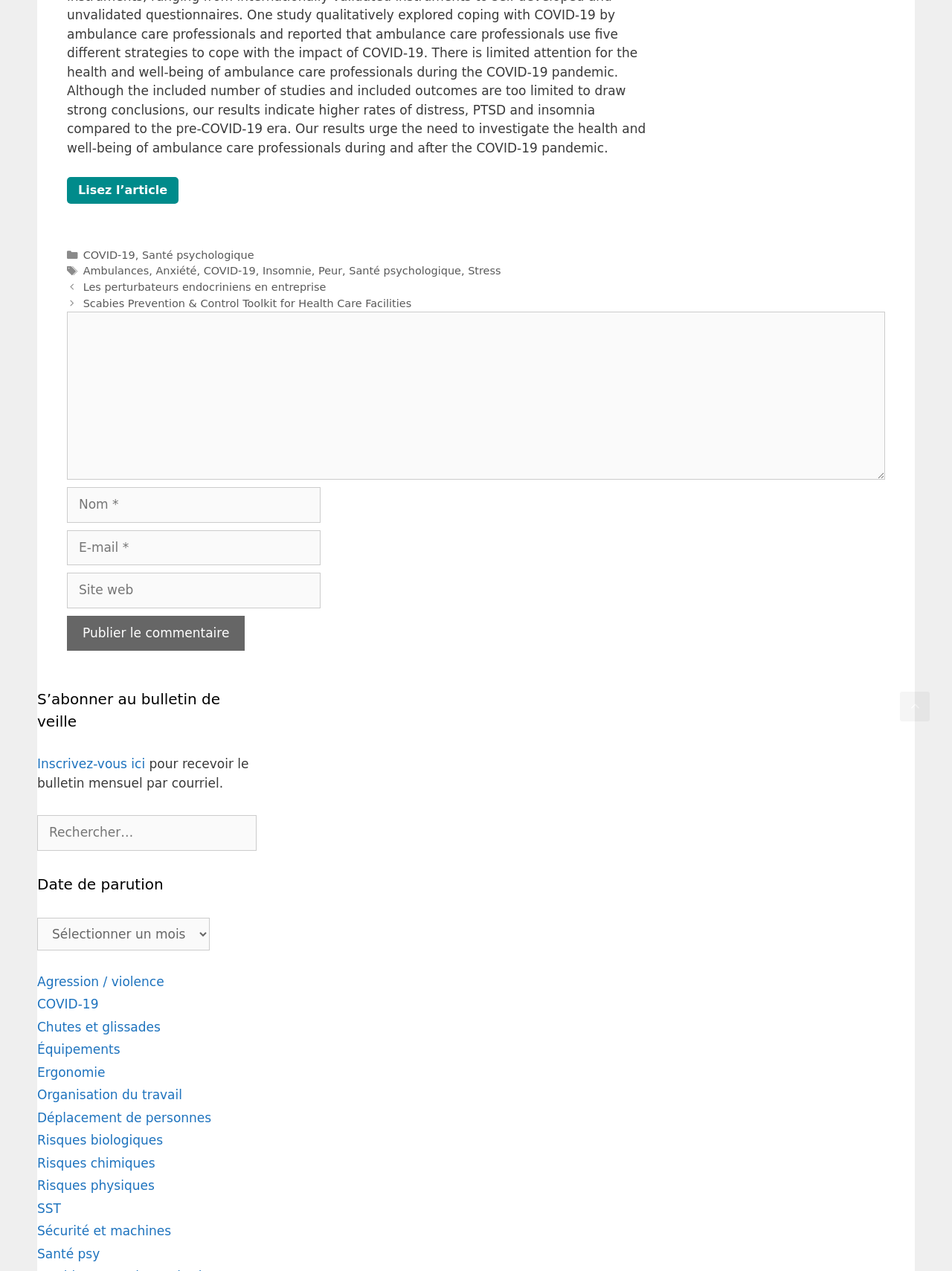Please identify the bounding box coordinates of the area that needs to be clicked to fulfill the following instruction: "Click on the 'Lisez l’article' link."

[0.07, 0.139, 0.188, 0.16]